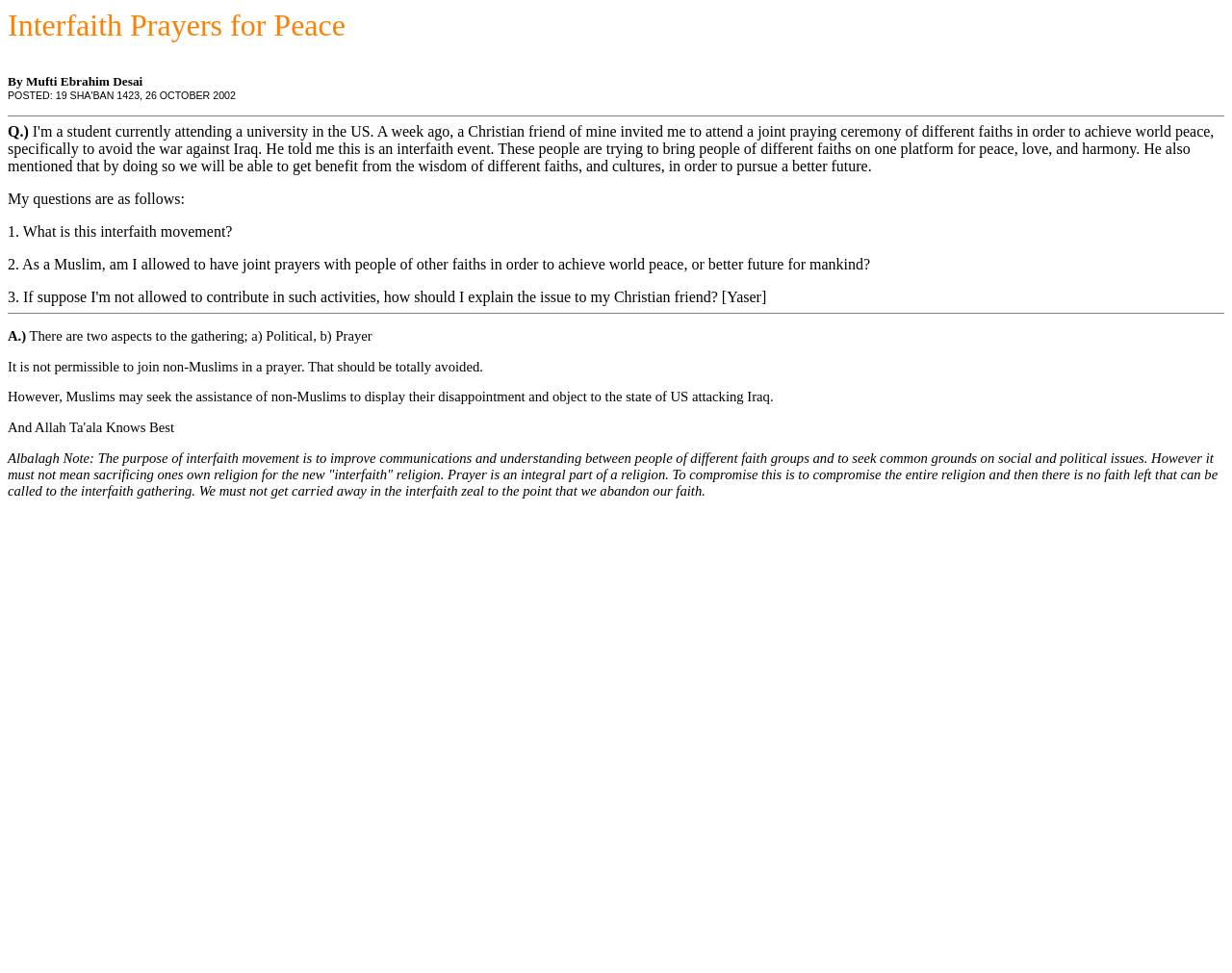Use one word or a short phrase to answer the question provided: 
What is the main topic of the question asked by Yaser?

Interfaith prayers for peace